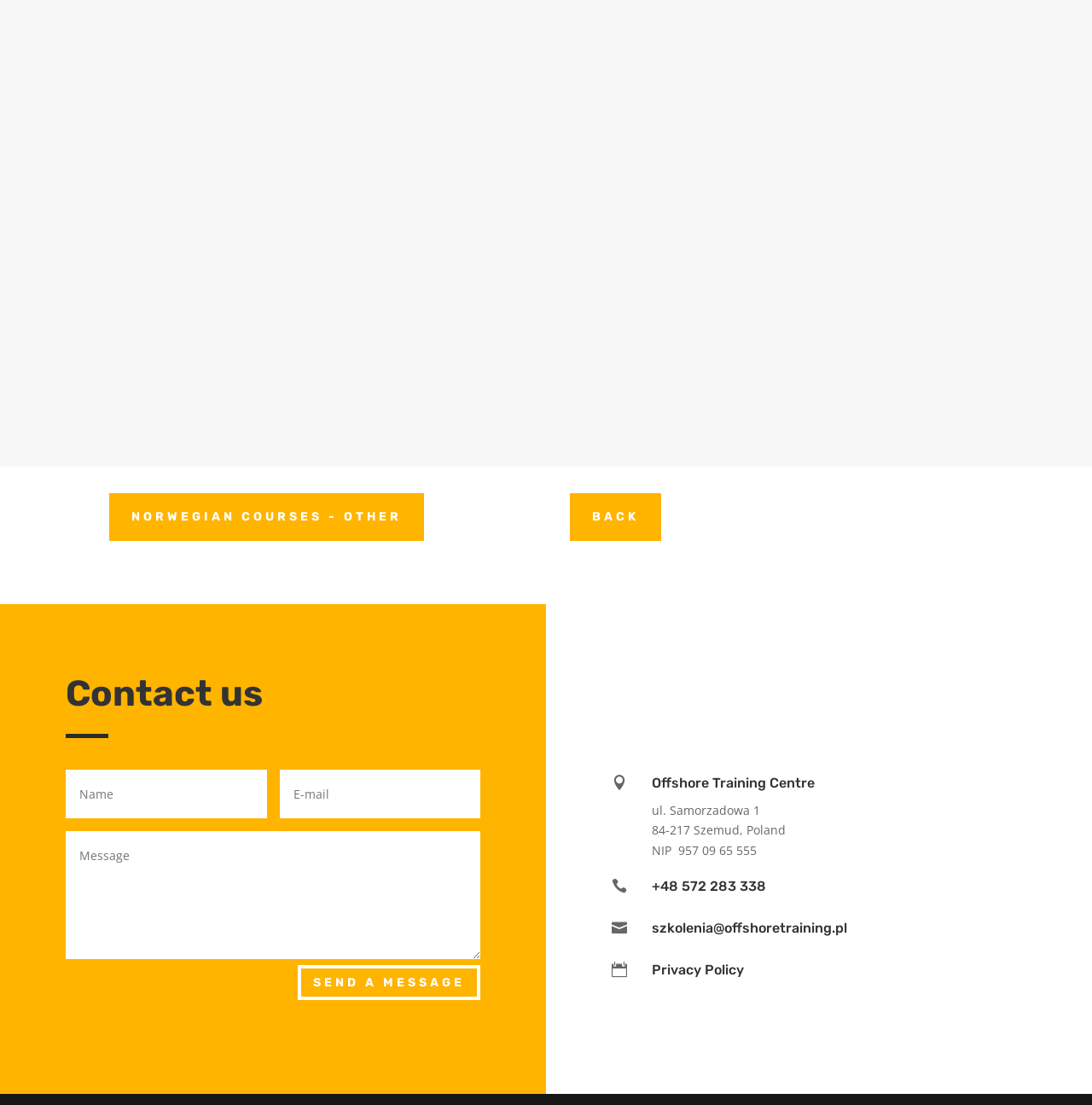What is the copyright year of the Offshore Training Centre?
Carefully analyze the image and provide a detailed answer to the question.

I found the copyright year by looking at the StaticText element at the bottom of the page, which contains the copyright information and the year 2020.